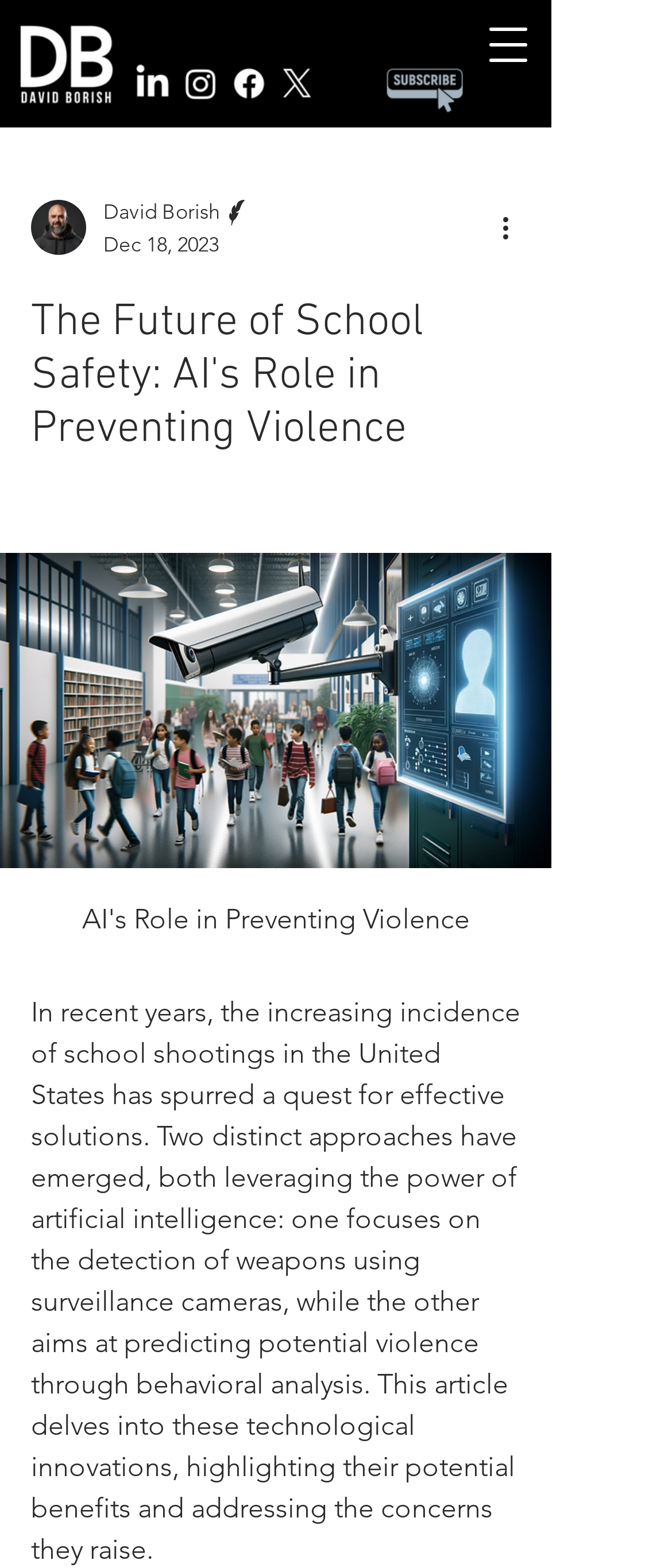What is the date of the article?
From the details in the image, provide a complete and detailed answer to the question.

I found the date of the article by looking at the text below the author's picture, which says 'Dec 18, 2023'.